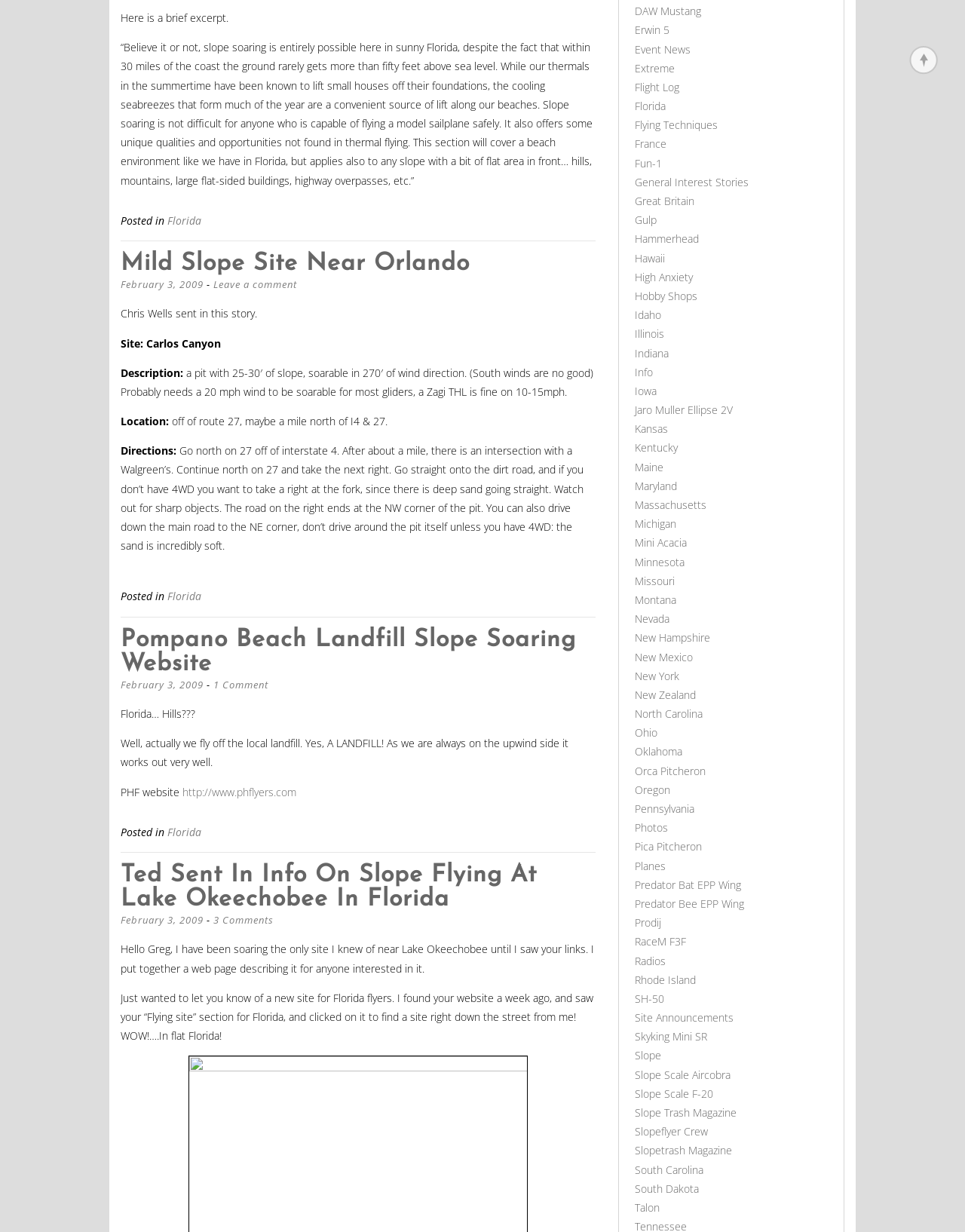Given the element description Massachusetts, identify the bounding box coordinates for the UI element on the webpage screenshot. The format should be (top-left x, top-left y, bottom-right x, bottom-right y), with values between 0 and 1.

[0.658, 0.404, 0.732, 0.416]